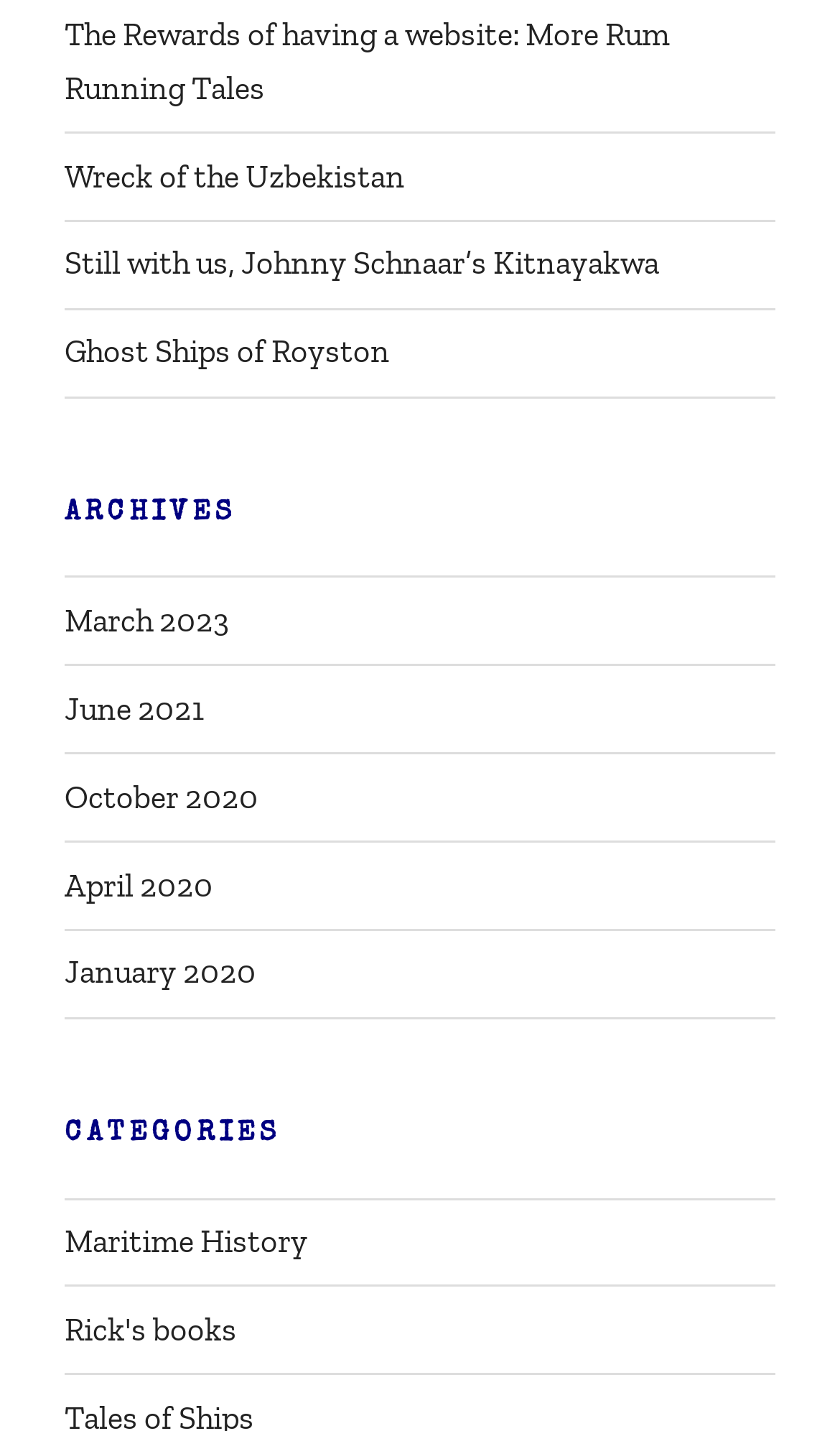What is the topic of the first link?
Please provide a comprehensive answer based on the contents of the image.

The first link is 'The Rewards of having a website: More Rum Running Tales', which suggests that the topic is related to Rum Running Tales.